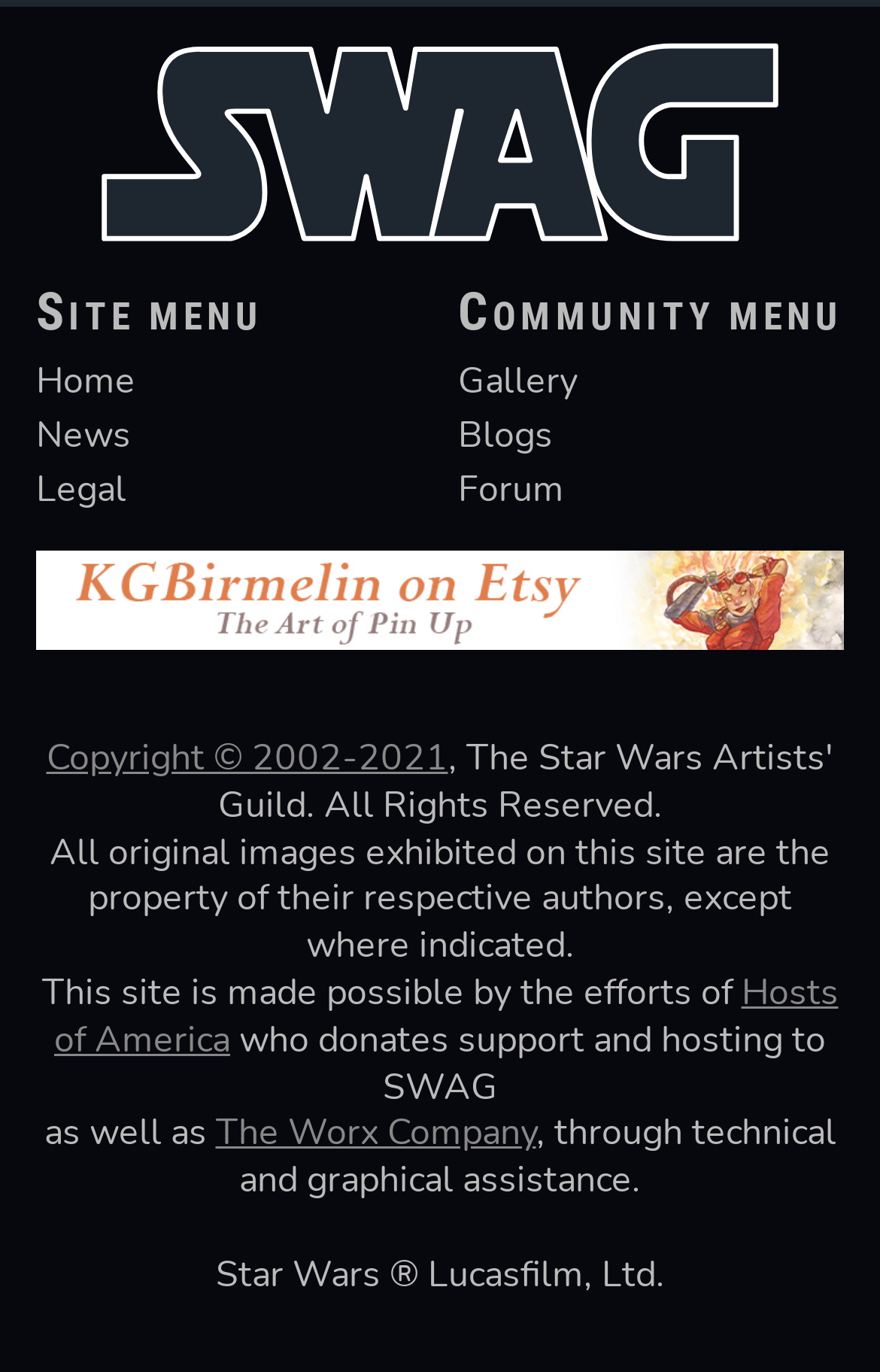Determine the bounding box coordinates of the element that should be clicked to execute the following command: "visit gallery".

[0.521, 0.26, 0.656, 0.296]